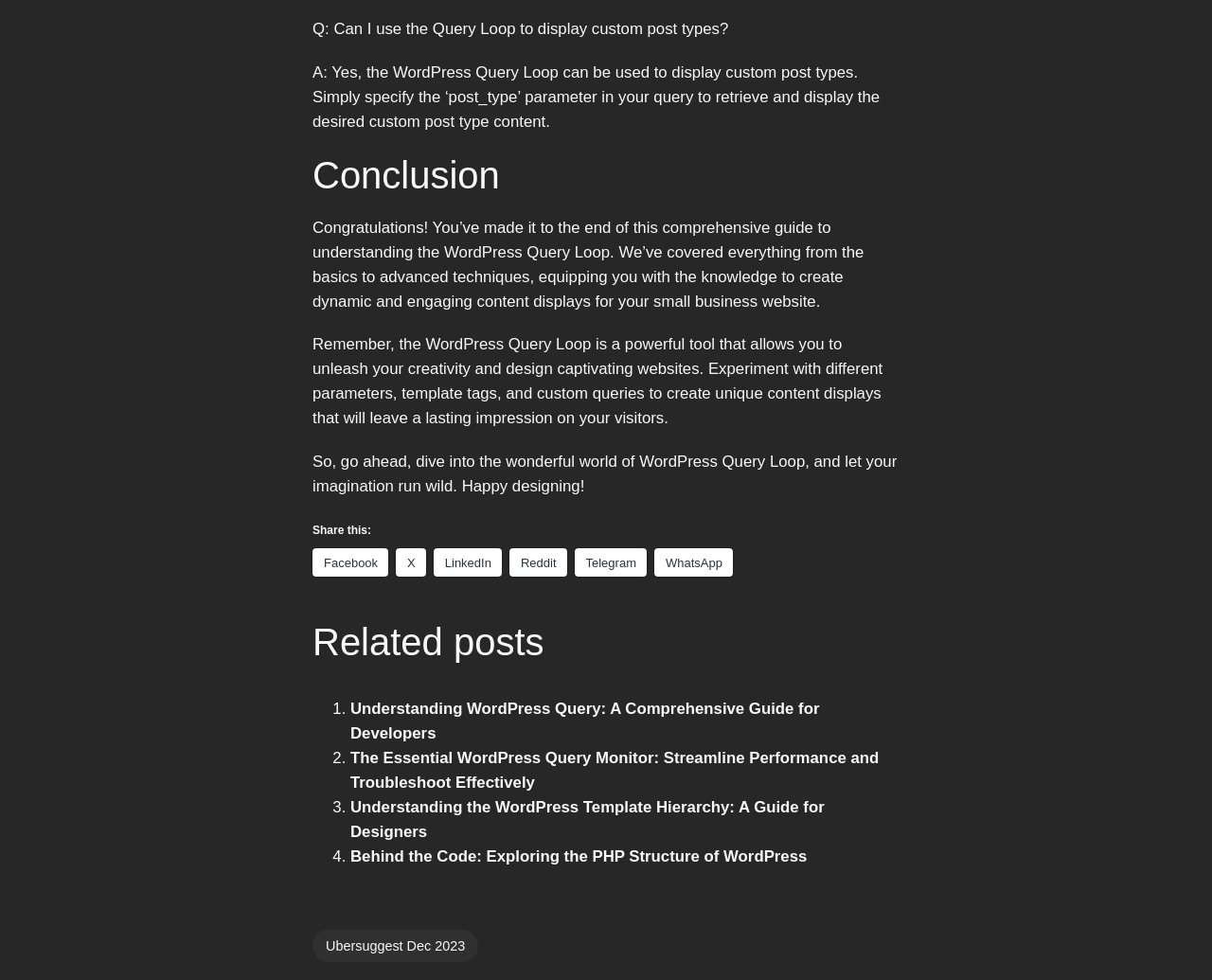Find the bounding box coordinates of the element to click in order to complete this instruction: "Visit Ubersuggest Dec 2023". The bounding box coordinates must be four float numbers between 0 and 1, denoted as [left, top, right, bottom].

[0.258, 0.949, 0.395, 0.982]